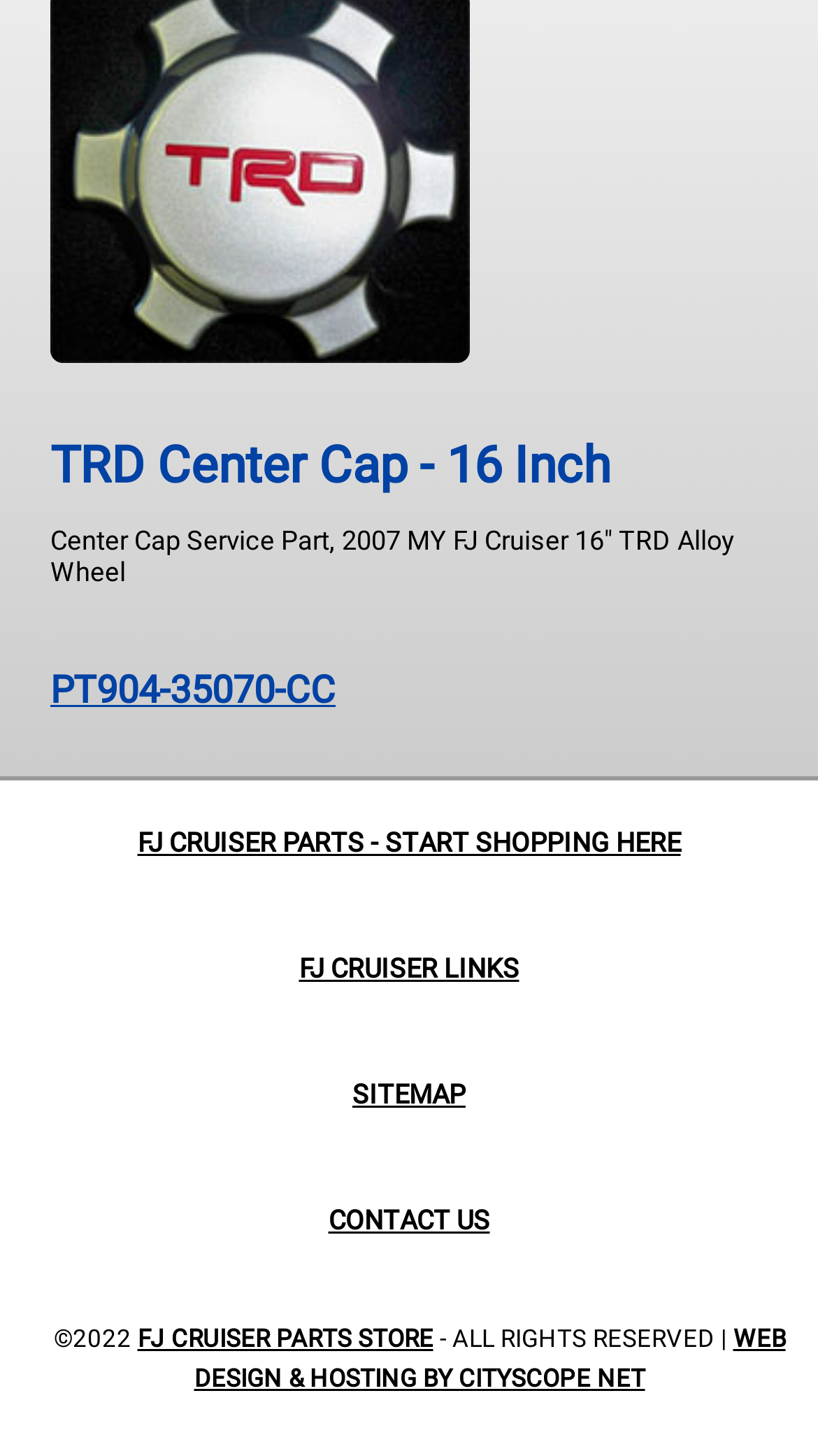How many links are there in the FJ CRUISER PARTS section?
Answer the question with a single word or phrase derived from the image.

1